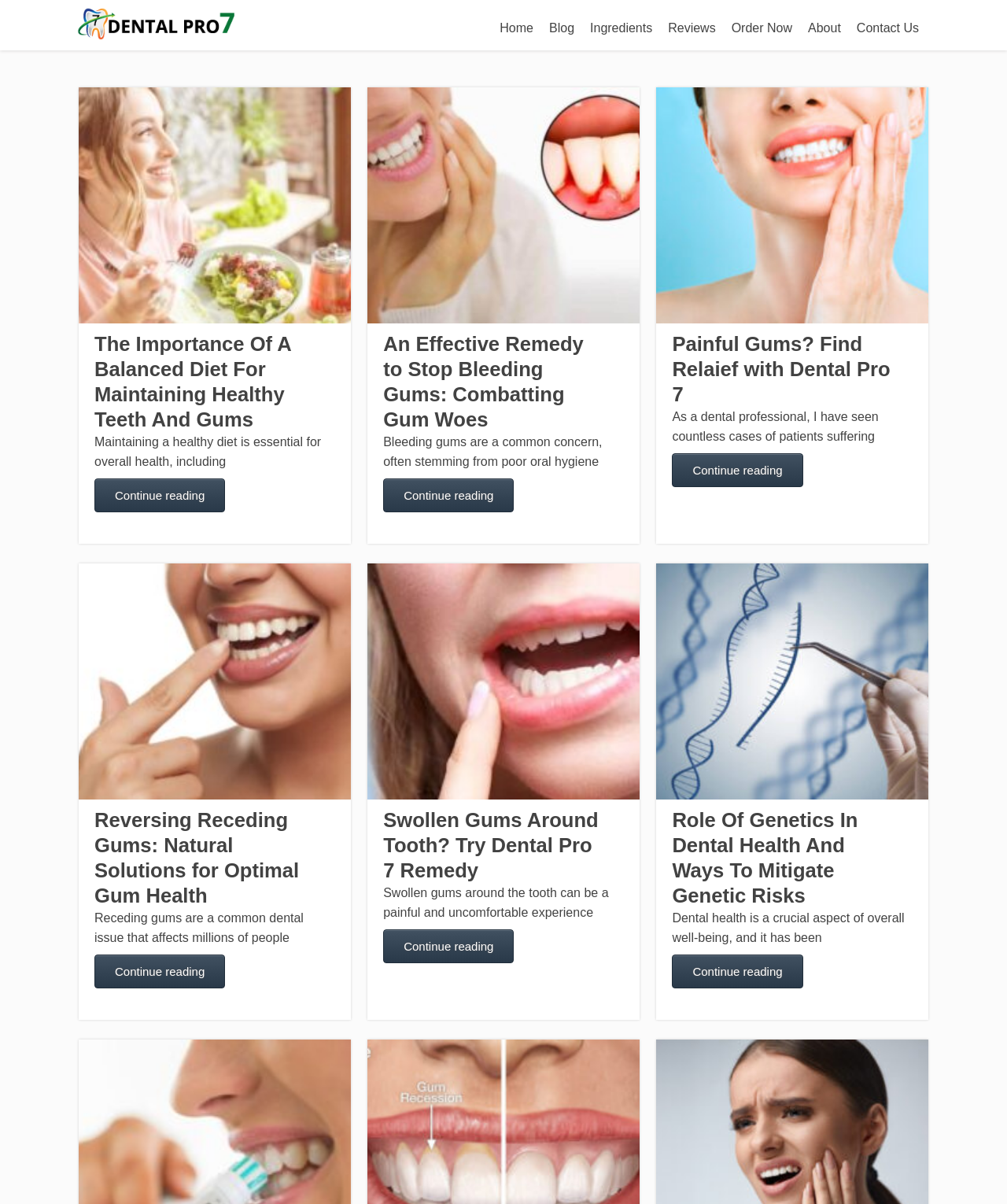Please identify the bounding box coordinates for the region that you need to click to follow this instruction: "Order Dental Pro 7 now".

[0.718, 0.011, 0.795, 0.036]